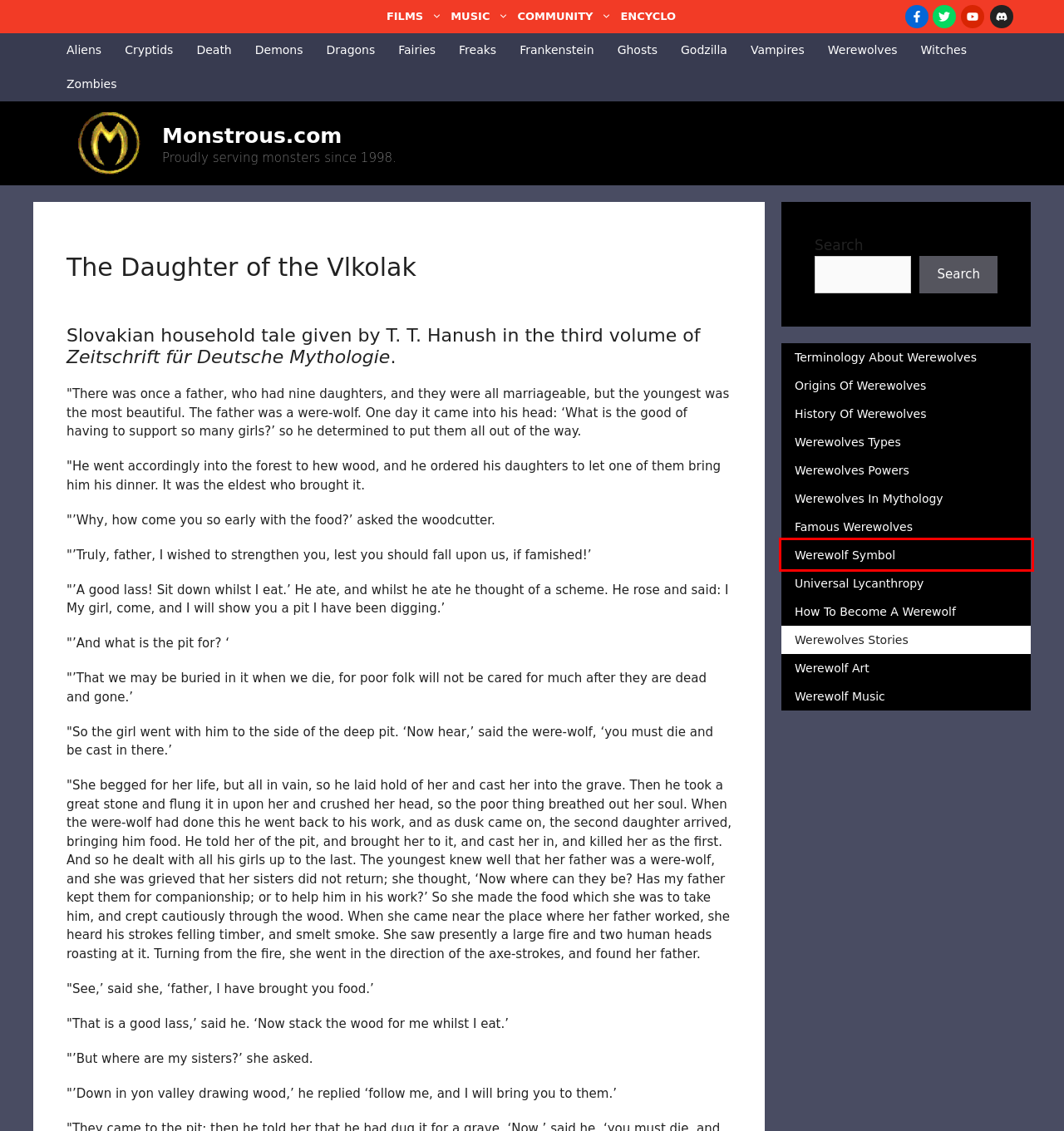Review the webpage screenshot provided, noting the red bounding box around a UI element. Choose the description that best matches the new webpage after clicking the element within the bounding box. The following are the options:
A. Origins of werewolves – Monstrous.com
B. Godzilla – Monstrous.com
C. How to become a werewolf – Monstrous.com
D. Werewolves powers – Monstrous.com
E. Zombies – Monstrous.com
F. Werewolf symbol – Monstrous.com
G. Werewolves types – Monstrous.com
H. Cryptids – Monstrous.com

F